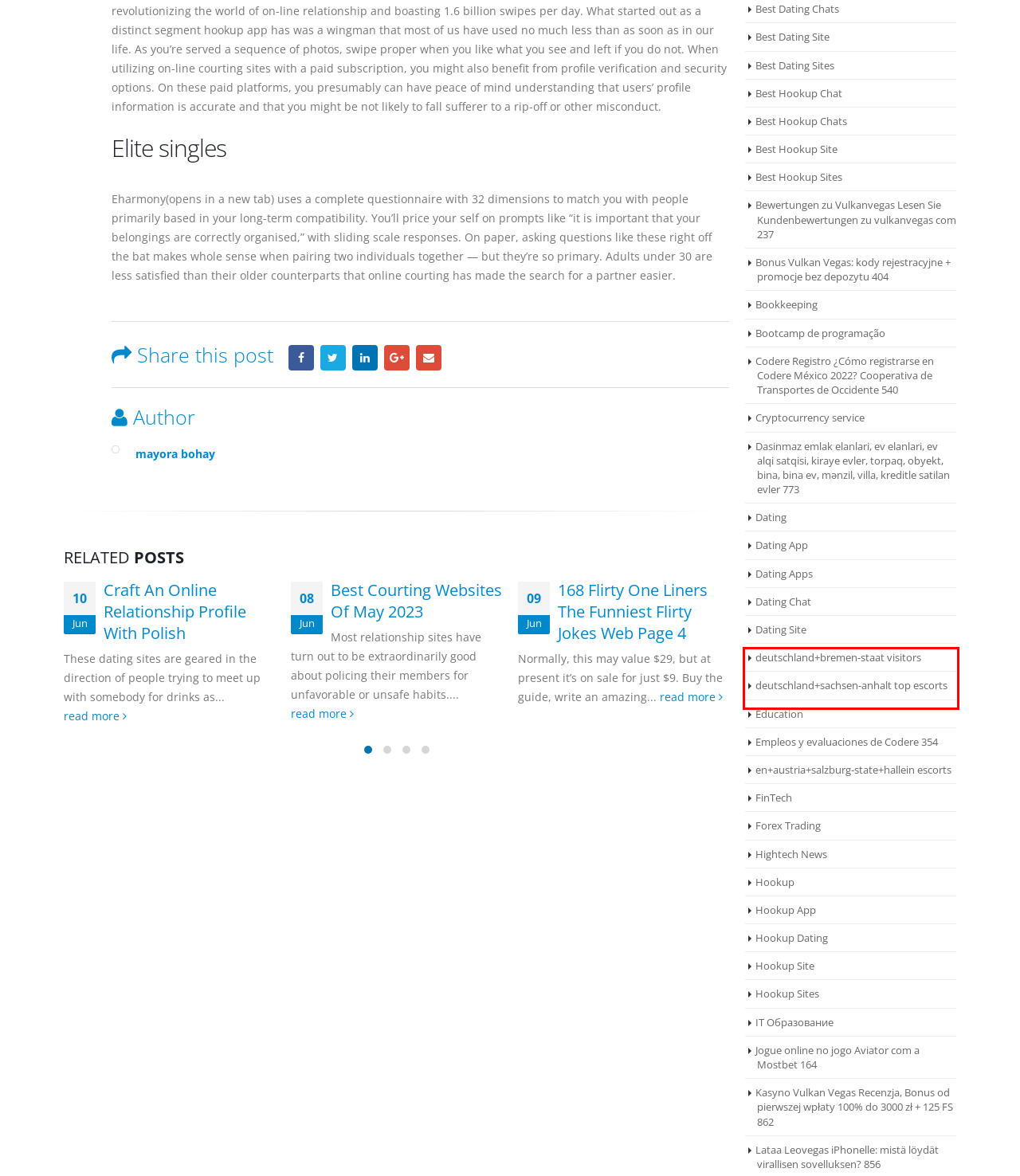Please extract the text content from the UI element enclosed by the red rectangle in the screenshot.

If you’re all the time straight up with him, he could have no purpose not to belief you. Keep... read more